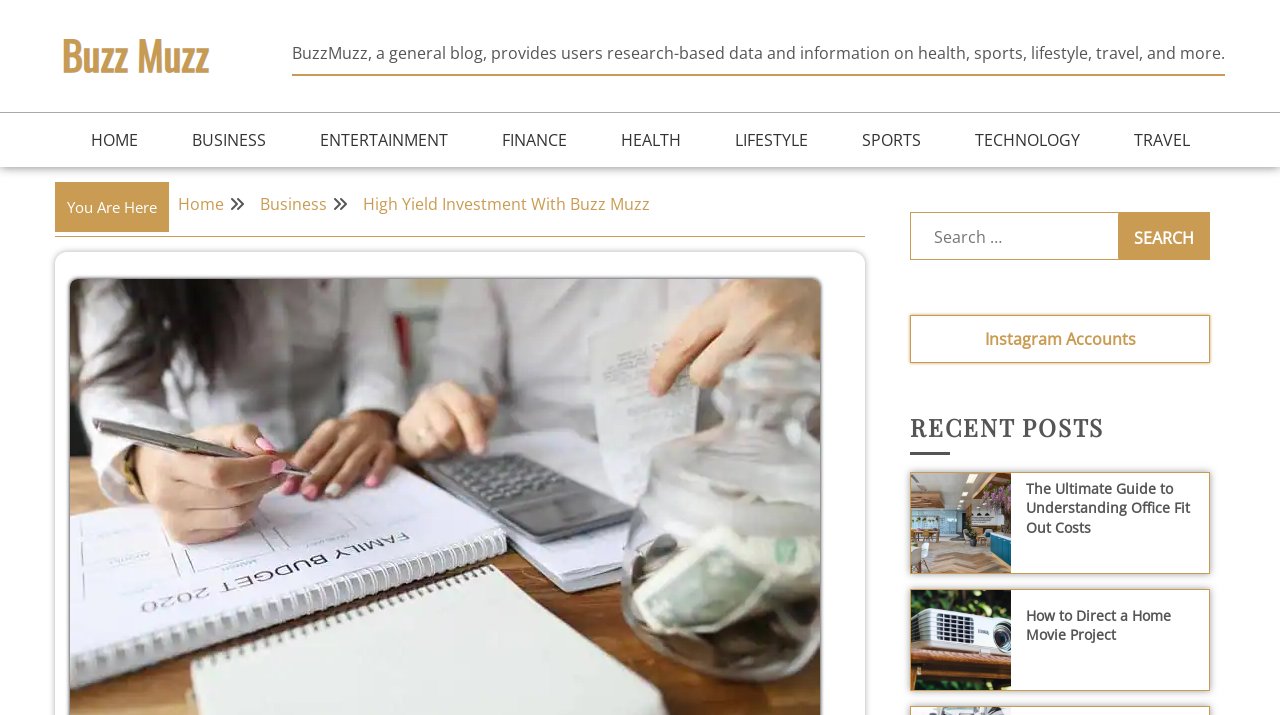Based on the element description Travel, identify the bounding box of the UI element in the given webpage screenshot. The coordinates should be in the format (top-left x, top-left y, bottom-right x, bottom-right y) and must be between 0 and 1.

[0.874, 0.158, 0.941, 0.234]